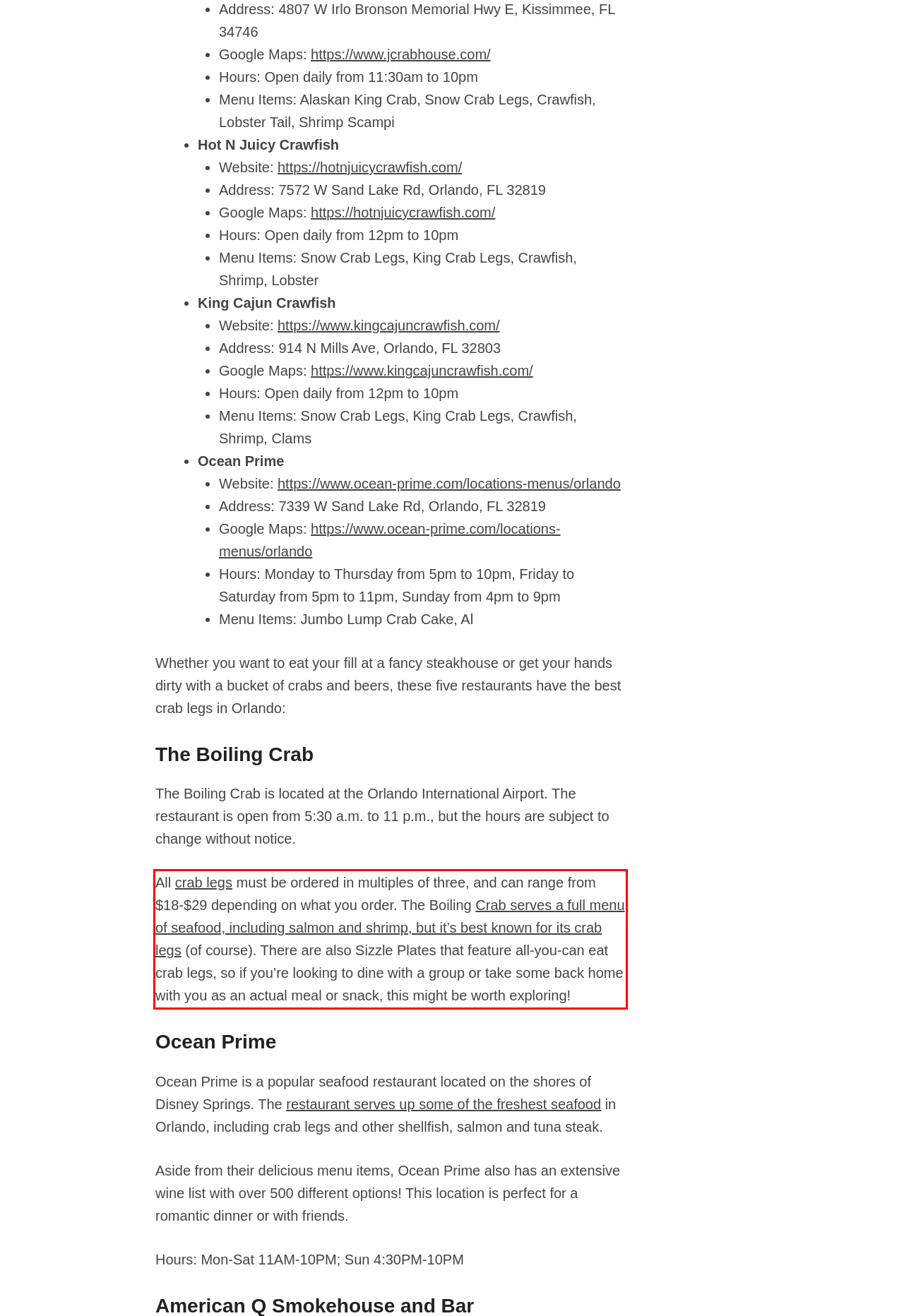Given a screenshot of a webpage with a red bounding box, extract the text content from the UI element inside the red bounding box.

All crab legs must be ordered in multiples of three, and can range from $18-$29 depending on what you order. The Boiling Crab serves a full menu of seafood, including salmon and shrimp, but it’s best known for its crab legs (of course). There are also Sizzle Plates that feature all-you-can eat crab legs, so if you’re looking to dine with a group or take some back home with you as an actual meal or snack, this might be worth exploring!